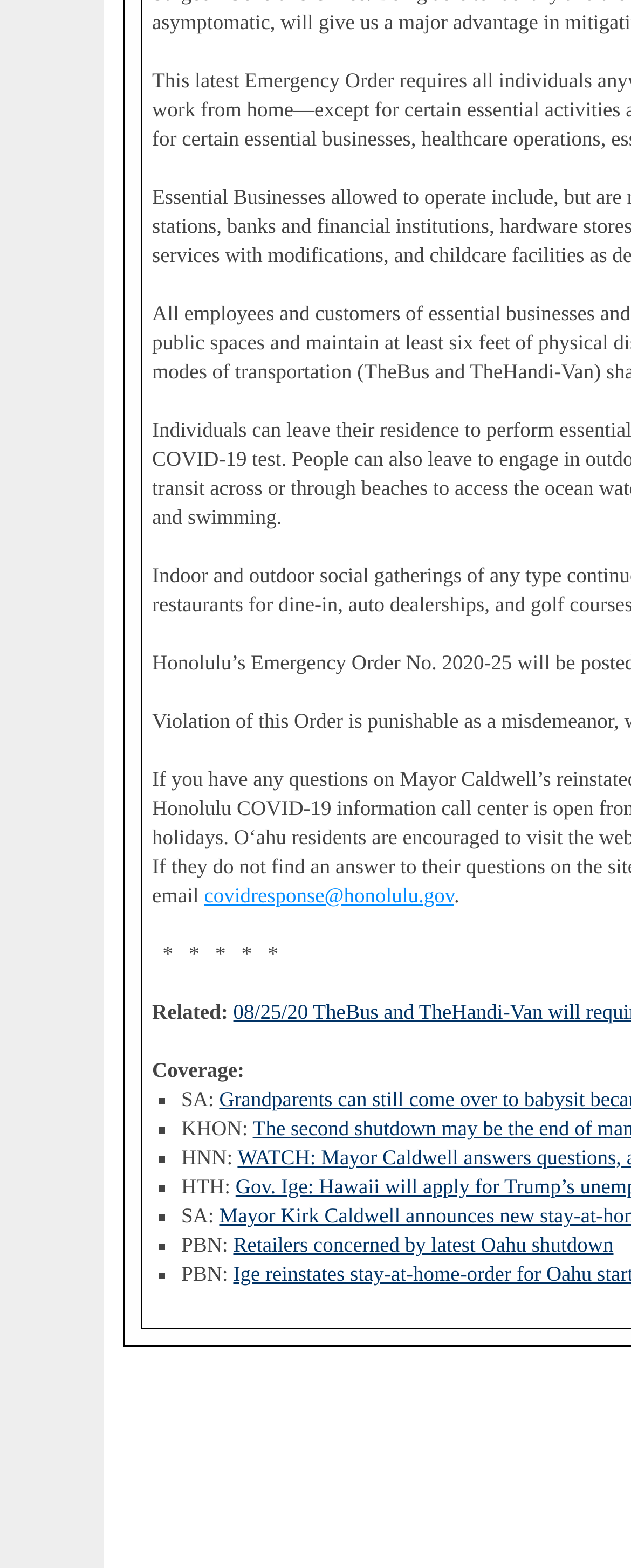Provide a one-word or short-phrase response to the question:
What is the first news source mentioned?

SA